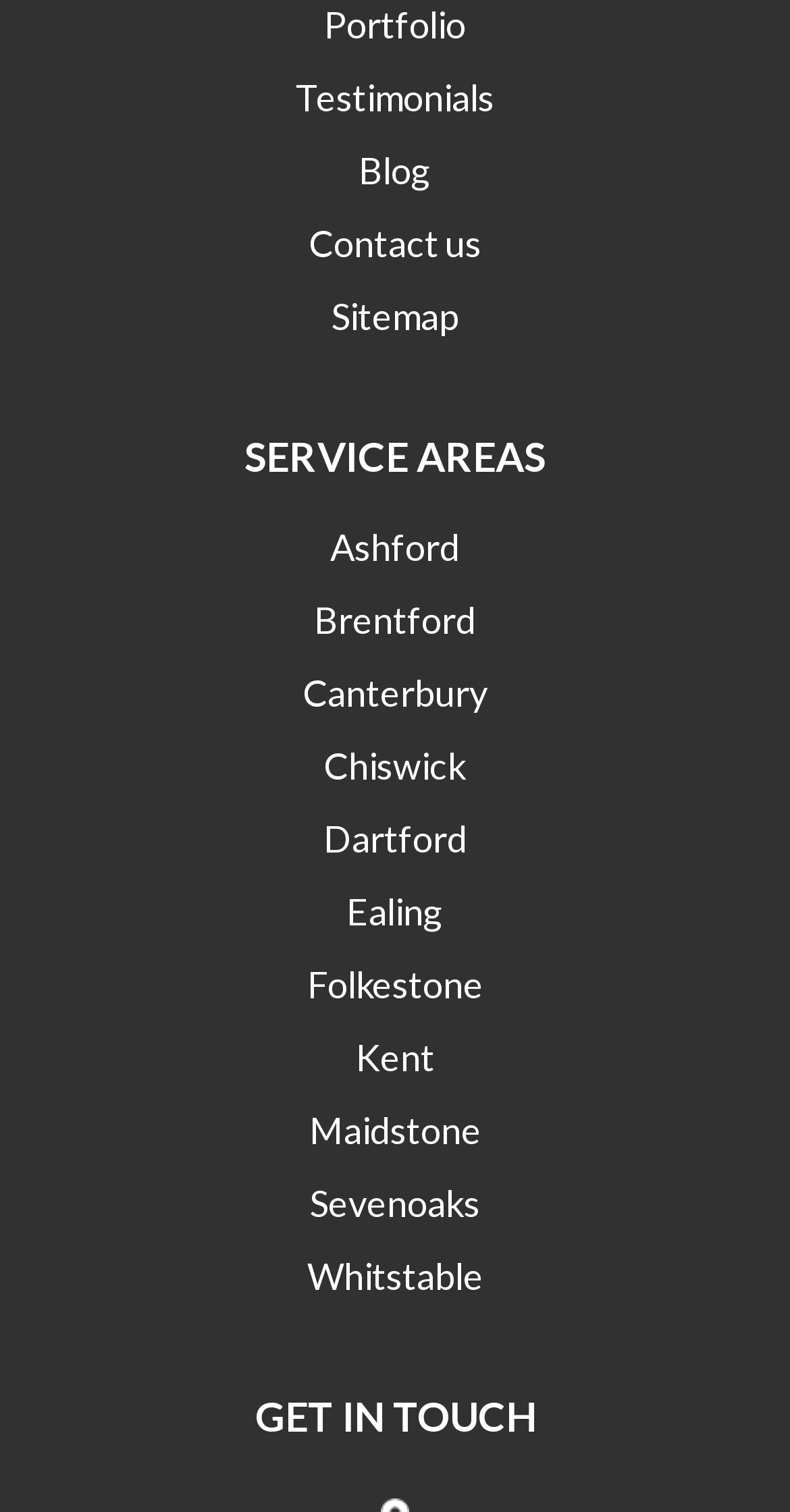Please identify the bounding box coordinates of the region to click in order to complete the given instruction: "Read testimonials". The coordinates should be four float numbers between 0 and 1, i.e., [left, top, right, bottom].

[0.374, 0.049, 0.626, 0.079]